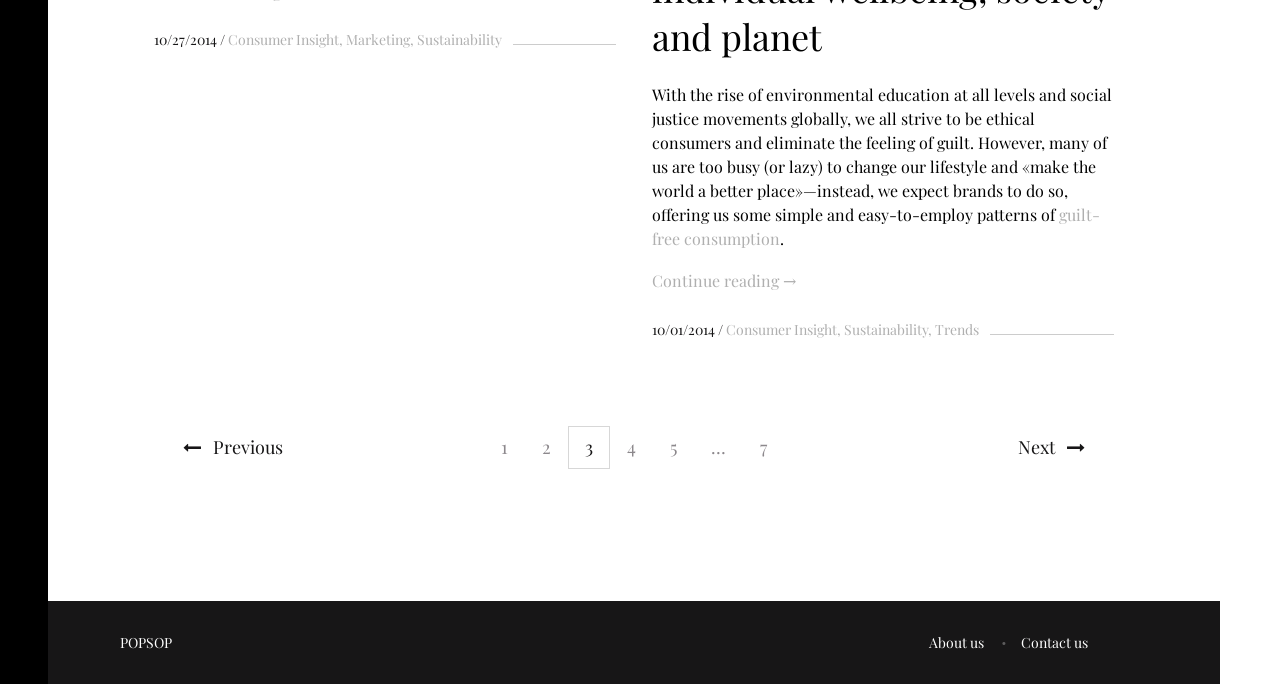Find the bounding box coordinates of the element to click in order to complete the given instruction: "View previous page."

[0.12, 0.623, 0.234, 0.685]